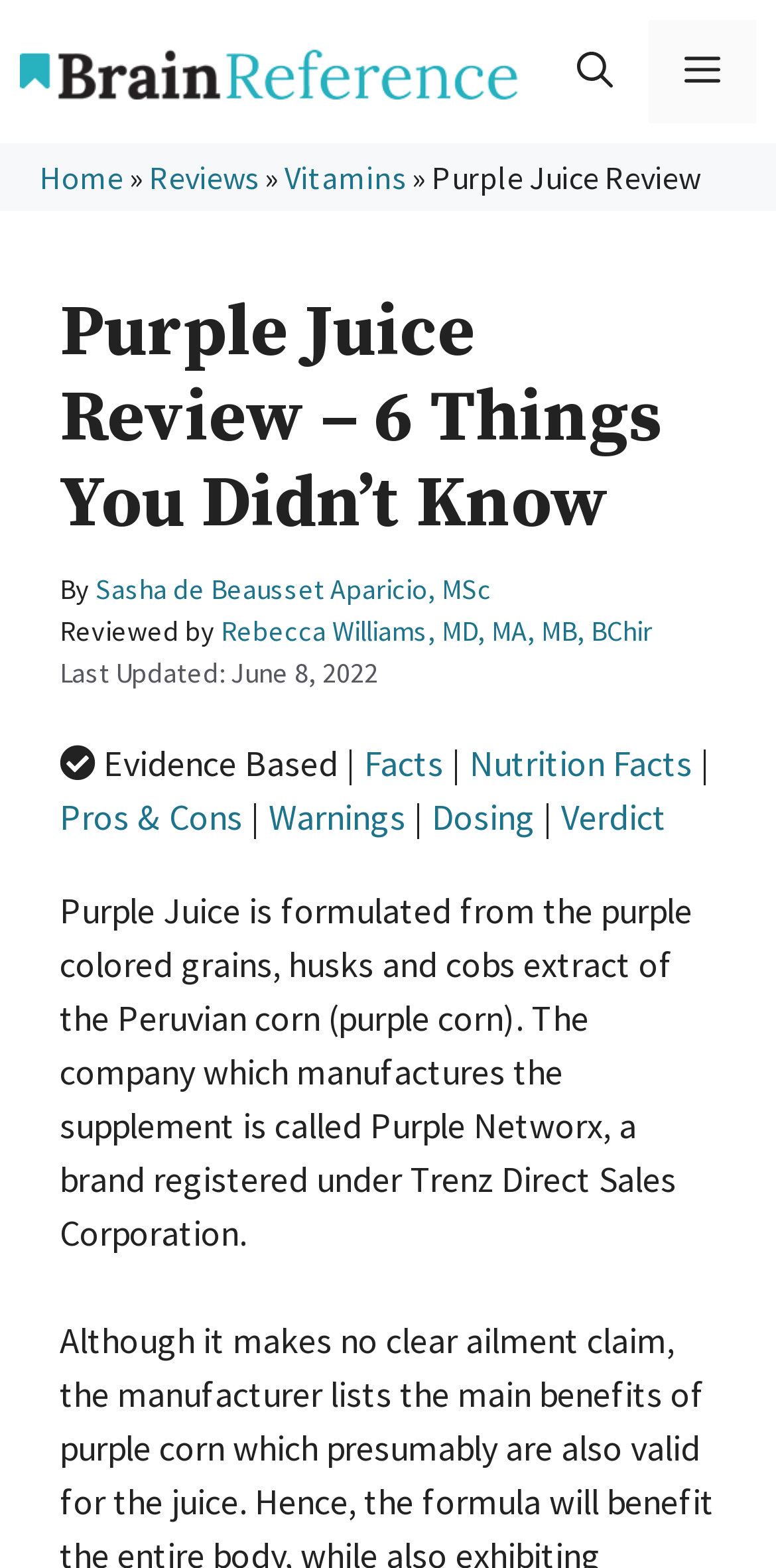Give a full account of the webpage's elements and their arrangement.

The webpage is a review of Purple Juice, a dietary supplement. At the top, there is a banner with a logo and a link to the website "Brain Reference". Below the banner, there is a navigation menu with buttons for search and menu. 

On the left side, there are links to the website's homepage, reviews, and vitamins sections. On the right side, there is a heading that reads "Purple Juice Review – 6 Things You Didn’t Know". Below the heading, there is information about the author and reviewer of the article, including their names and credentials.

The main content of the webpage is divided into sections, including "Evidence Based", "Facts", "Nutrition Facts", "Pros & Cons", "Warnings", "Dosing", and "Verdict". Each section has a link that allows users to jump to that specific part of the review.

The main text of the review starts below the section links, and it describes the Purple Juice supplement, including its ingredients and manufacturer. The text is divided into paragraphs, making it easy to read and understand.